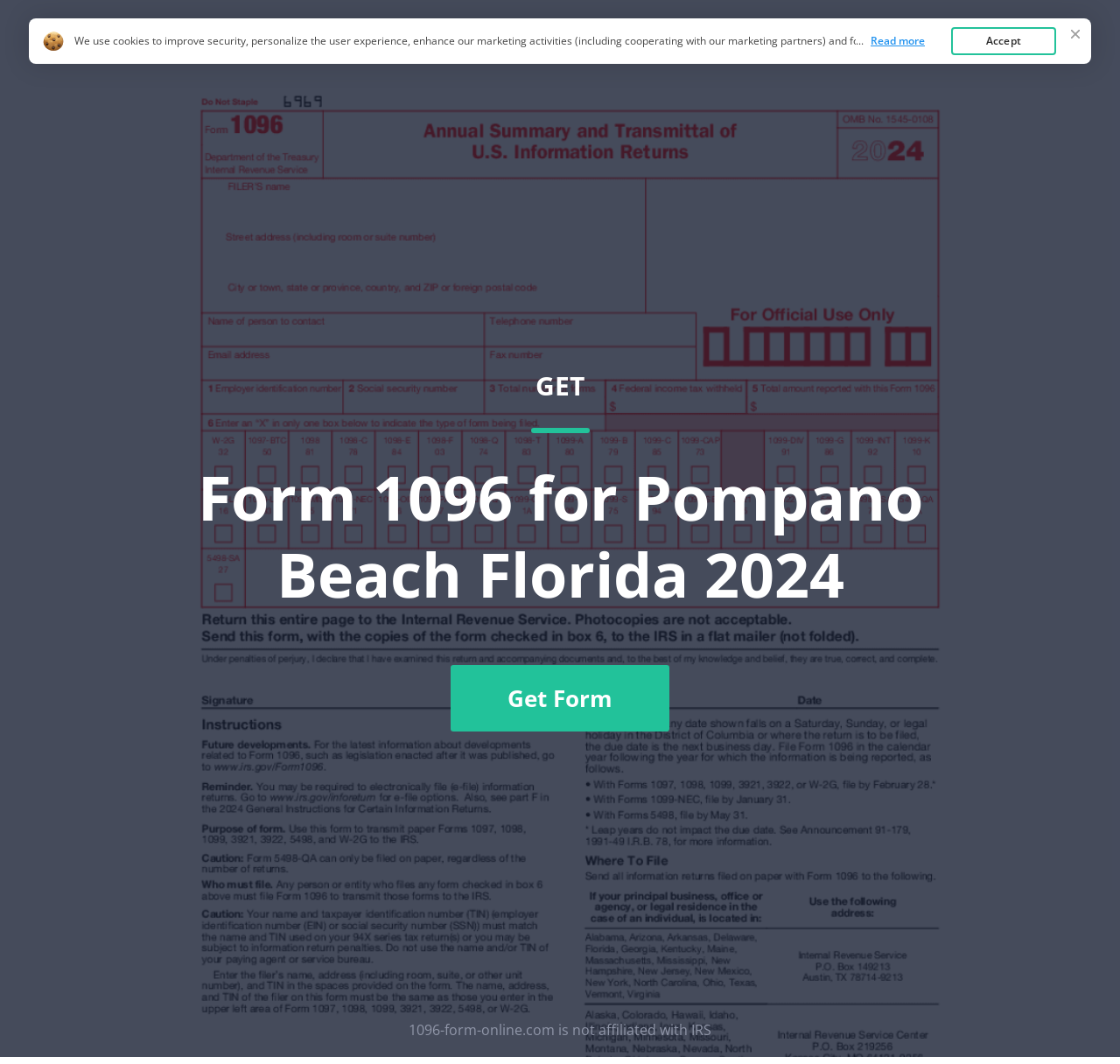What is the relationship between 1096-form-online.com and IRS?
Examine the webpage screenshot and provide an in-depth answer to the question.

The webpage has a static text '1096-form-online.com is not affiliated with IRS' which clearly states that the website is not affiliated with the Internal Revenue Service (IRS).